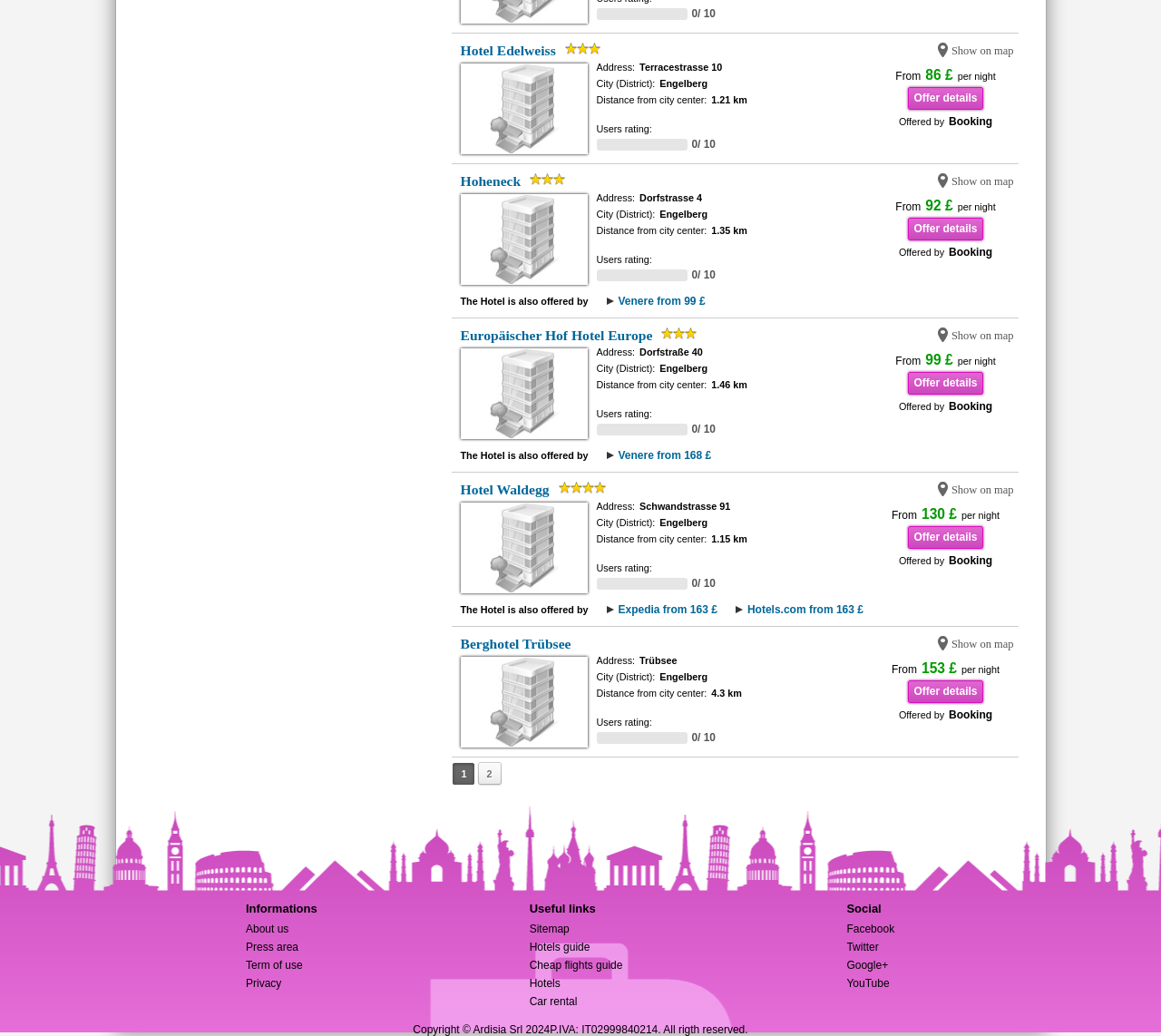Based on the image, provide a detailed and complete answer to the question: 
What is the price of Hotel Edelweiss per night?

I looked at the listing for Hotel Edelweiss and found the price per night, which is 86 £.